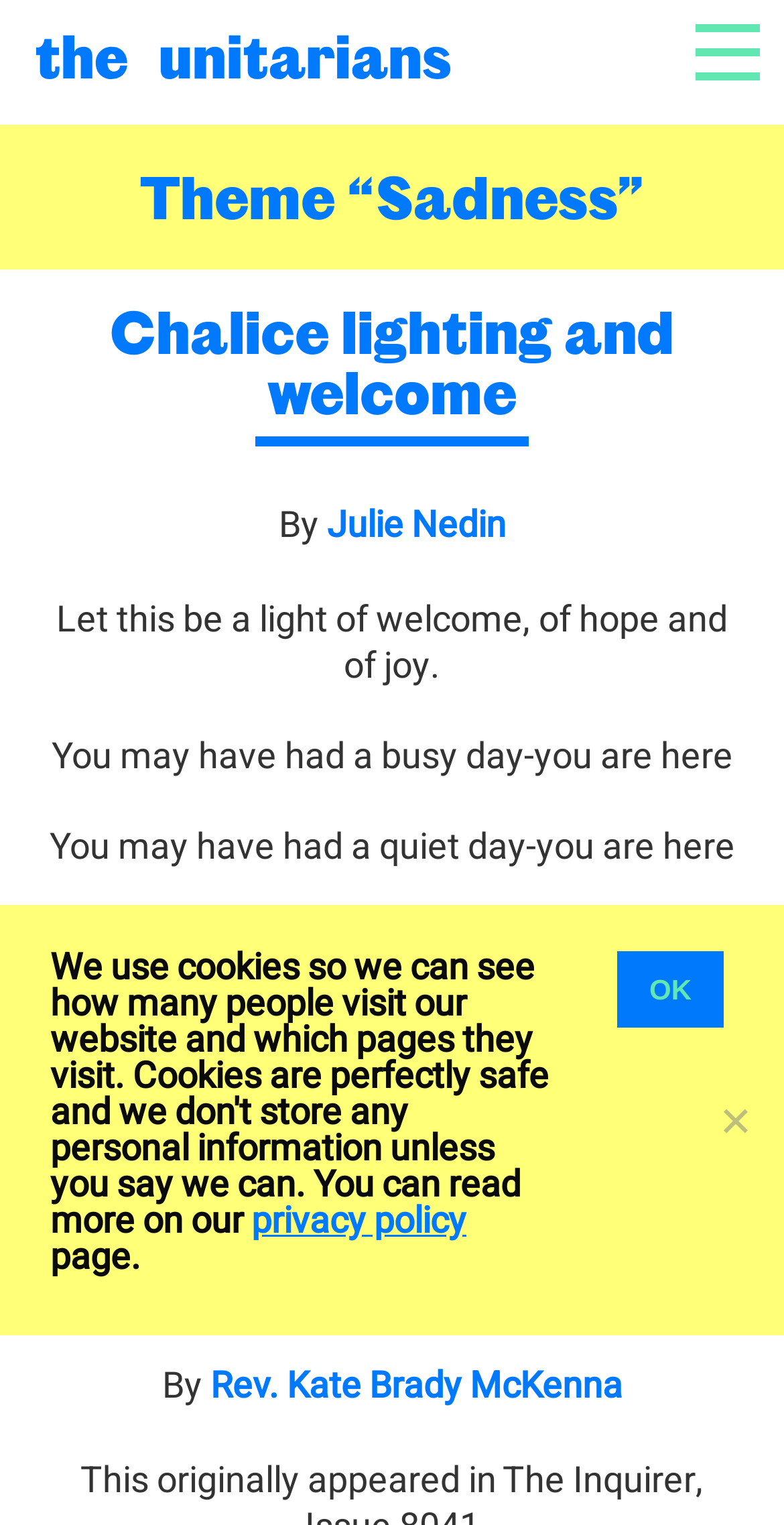What is the title of the second prayer on the page?
Could you please answer the question thoroughly and with as much detail as possible?

The title of the second prayer on the page is 'When the world hurts, a prayer', as indicated by the heading 'When the world hurts, a prayer'.